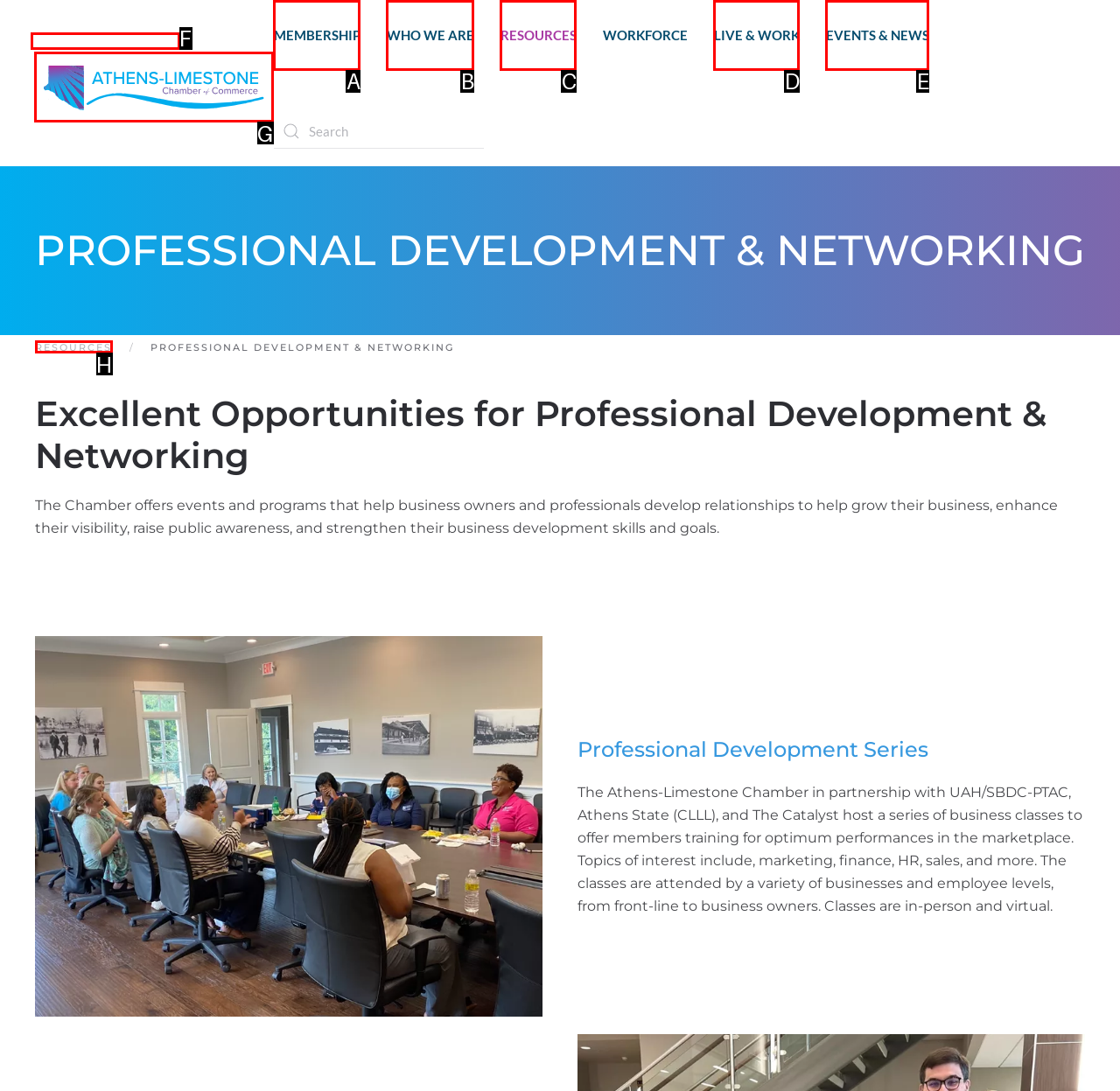Based on the task: Go back to home, which UI element should be clicked? Answer with the letter that corresponds to the correct option from the choices given.

G